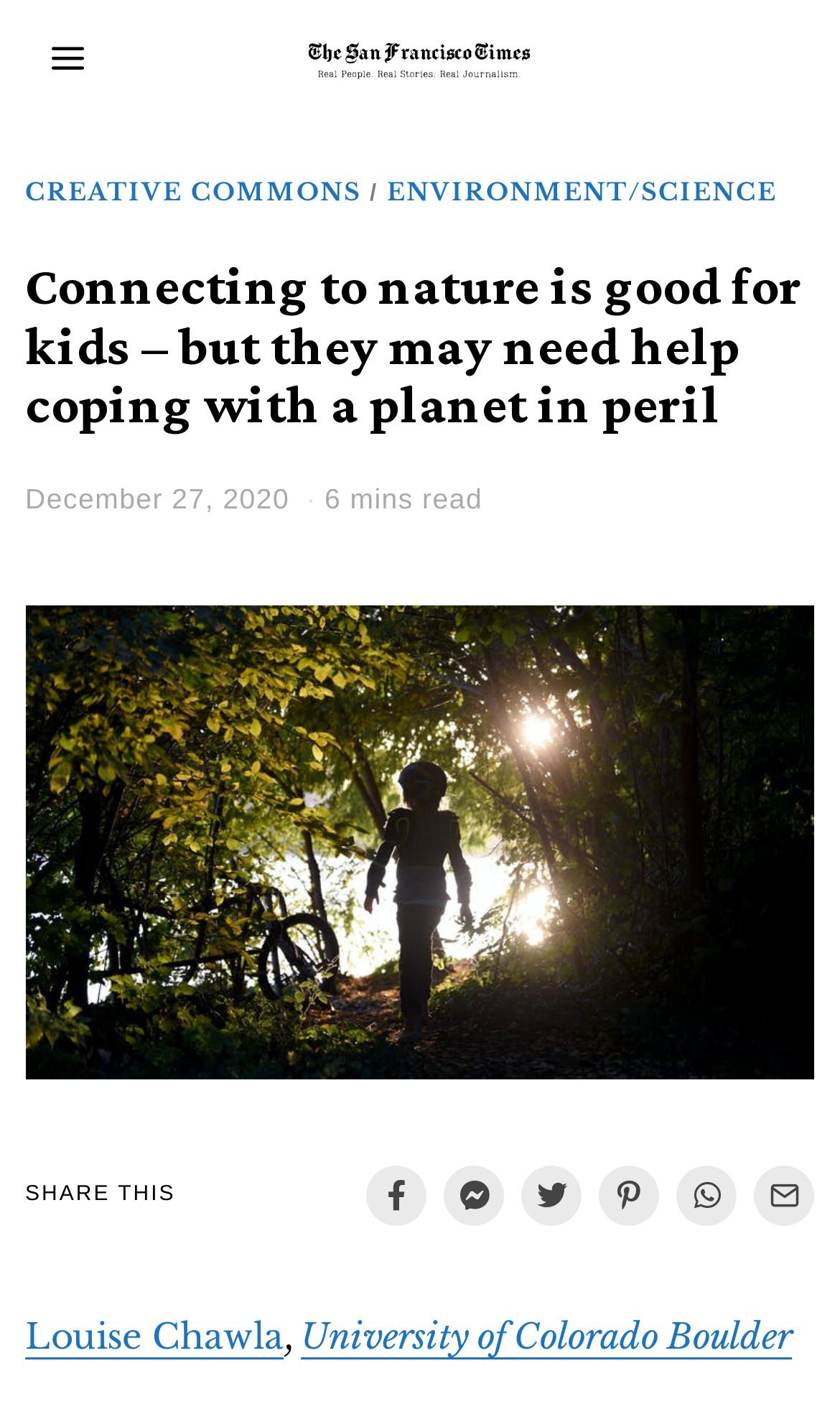What is the date of the article?
Observe the image and answer the question with a one-word or short phrase response.

December 27, 2020